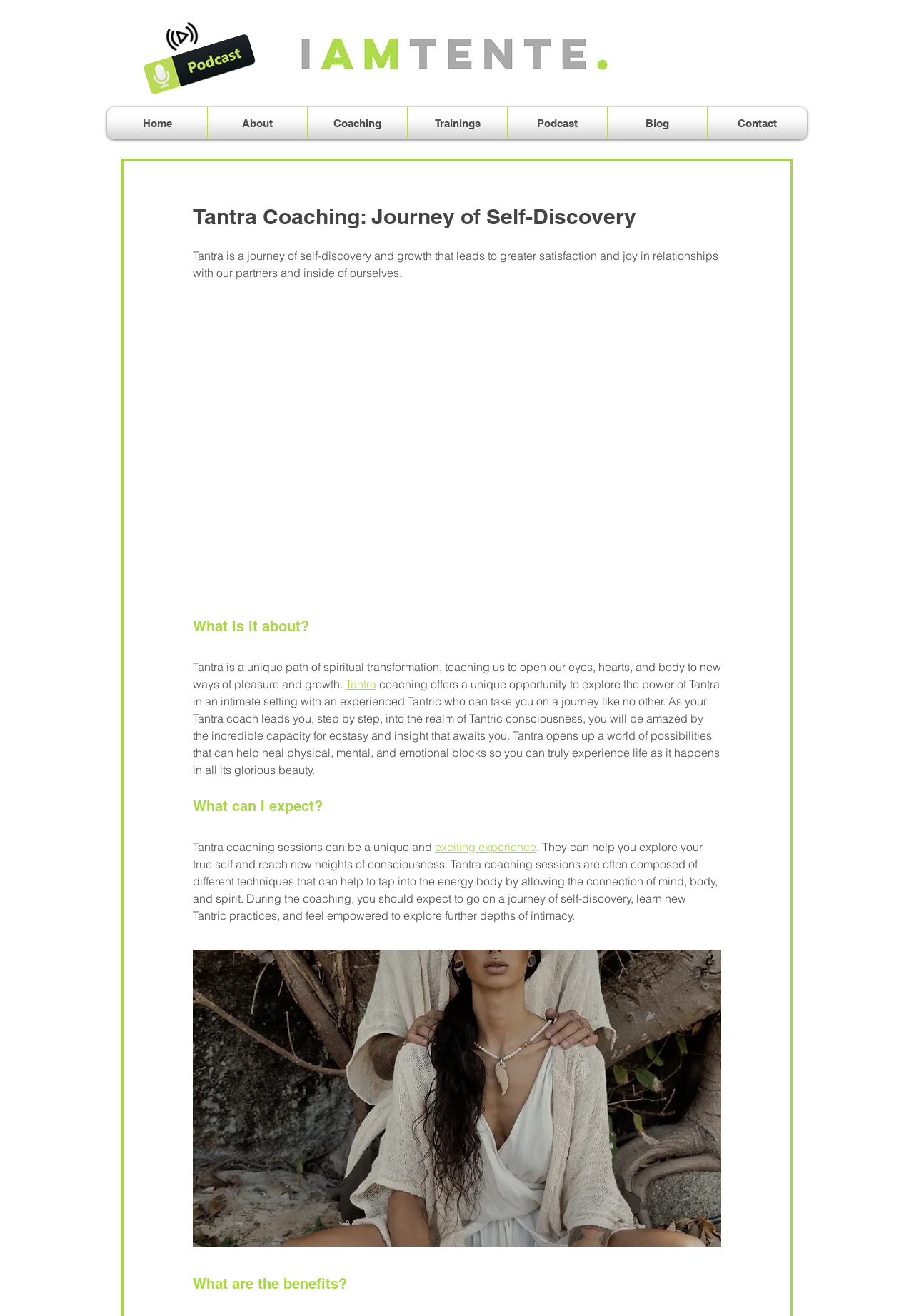Please reply to the following question with a single word or a short phrase:
What is the main topic of this webpage?

Tantra Coaching